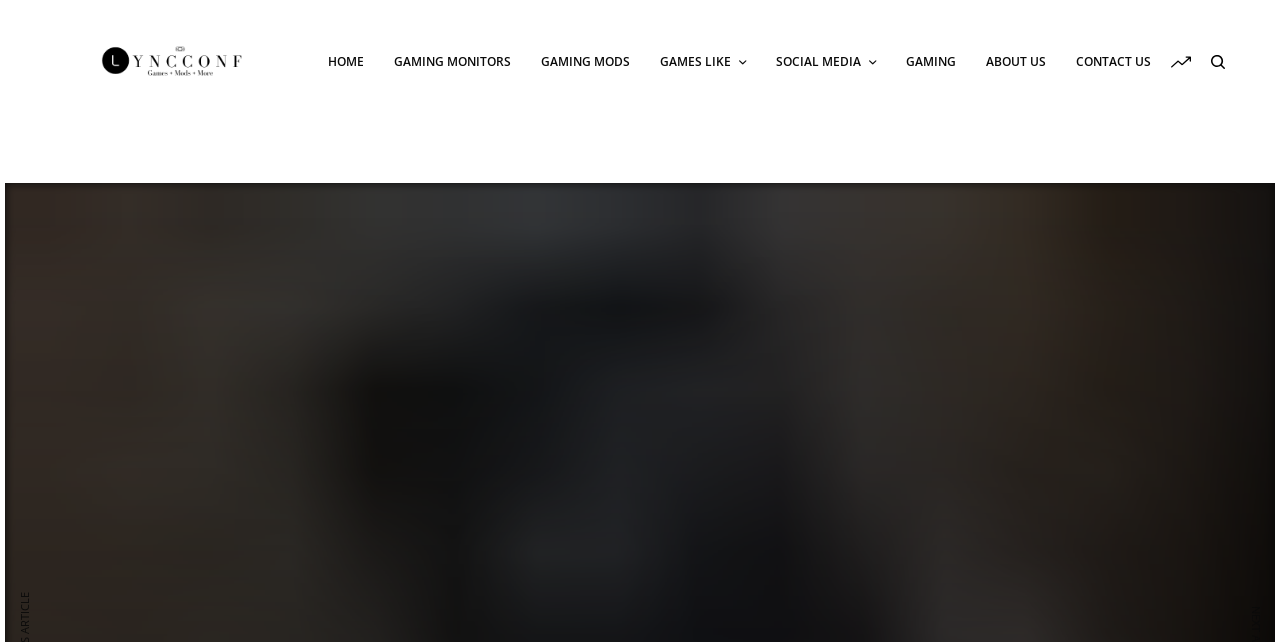Summarize the webpage in an elaborate manner.

The webpage appears to be a financial investment website, specifically promoting the 貝萊德黃金 Financial Fund. At the top left corner, there is a logo image and a link to "LyncConf". 

On the top navigation bar, there are seven links: "HOME", "GAMING MONITORS", "GAMING MODS", "GAMES LIKE", "SOCIAL MEDIA", "GAMING", and "ABOUT US" and "CONTACT US" from left to right. 

On the top right corner, there are two small images, likely icons or social media links. 

The main content of the webpage is not explicitly described in the accessibility tree, but based on the meta description, it is likely to provide information about the 貝萊德黃金 Financial Fund, including its asset type, minimum investment, and benefits of diversifying investments for risk reduction and maximum returns.